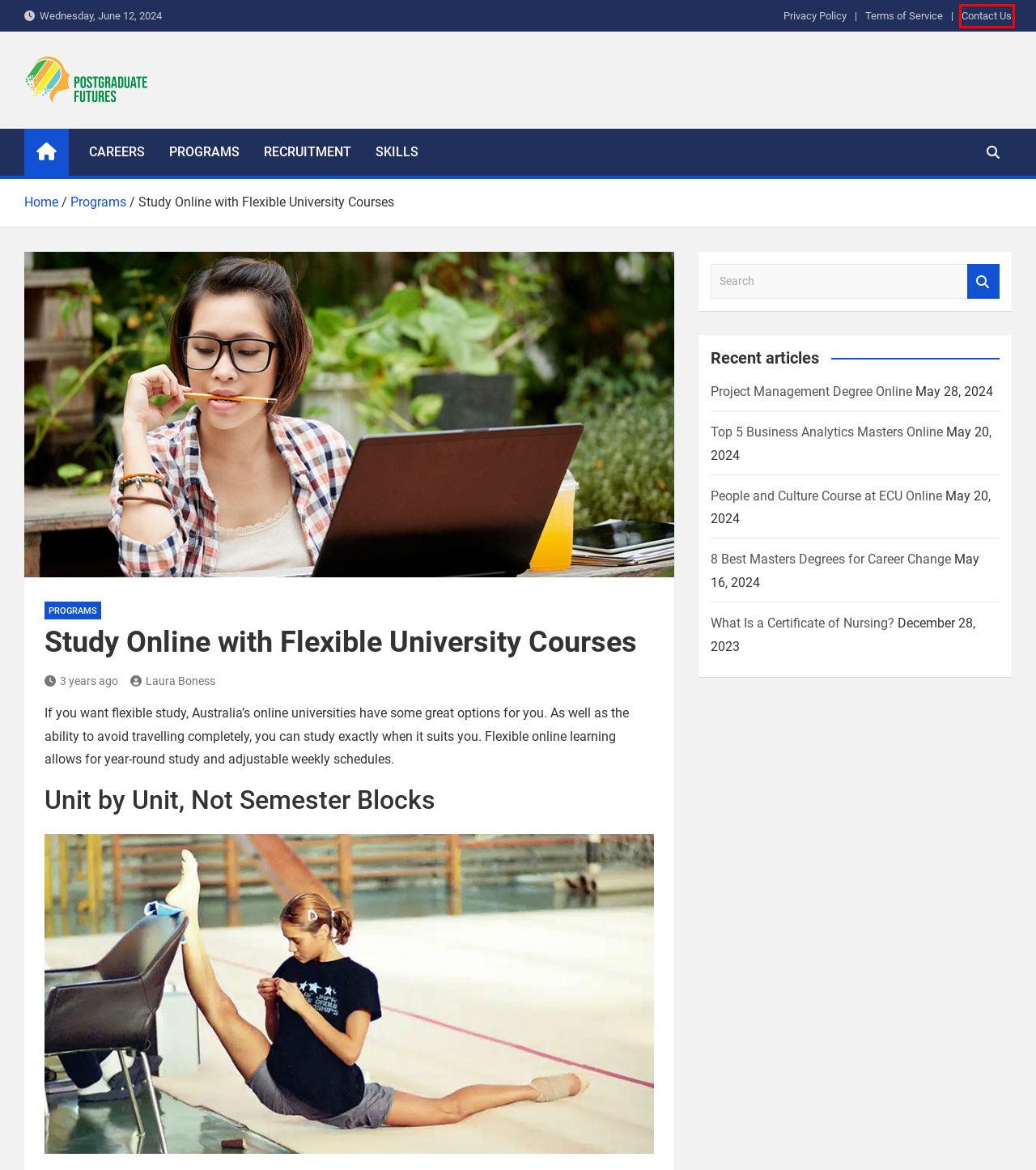Examine the screenshot of a webpage with a red bounding box around a UI element. Select the most accurate webpage description that corresponds to the new page after clicking the highlighted element. Here are the choices:
A. Terms of Service | Postgraduate Futures
B. Skills | Postgraduate Futures
C. Top 5 Business Analytics Masters Online | Postgraduate Futures
D. People and Culture Course at ECU Online | Postgraduate Futures
E. Contact Us | Postgraduate Futures
F. Project Management Degree Online | Postgraduate Futures
G. Laura Boness, Author at Postgraduate Futures
H. STEM Careers in Australia | Postgraduate Futures

E